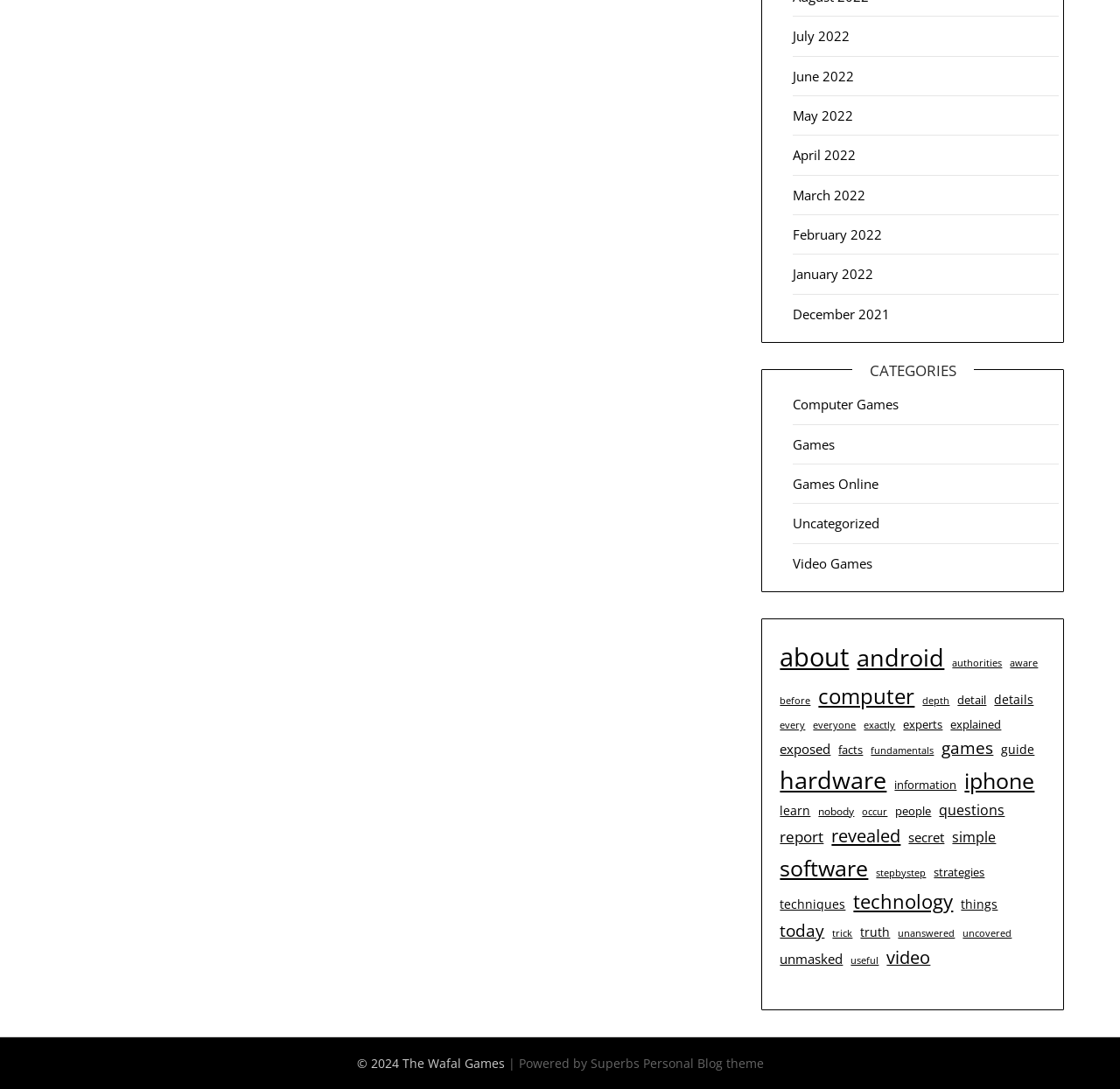What is the theme of the website?
Based on the screenshot, respond with a single word or phrase.

Personal Blog